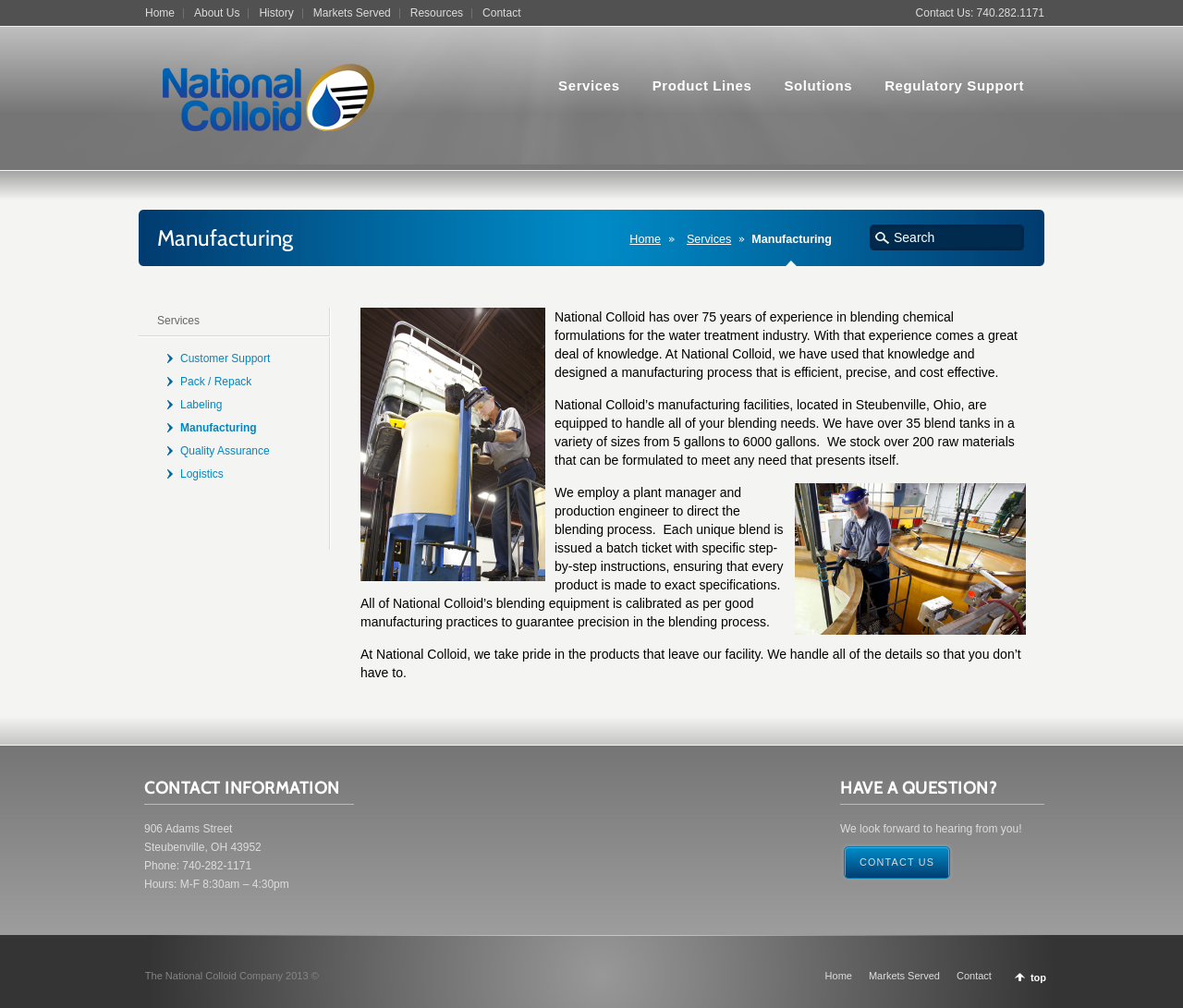Locate the bounding box coordinates of the clickable region necessary to complete the following instruction: "View the 'Services' page". Provide the coordinates in the format of four float numbers between 0 and 1, i.e., [left, top, right, bottom].

[0.472, 0.076, 0.524, 0.113]